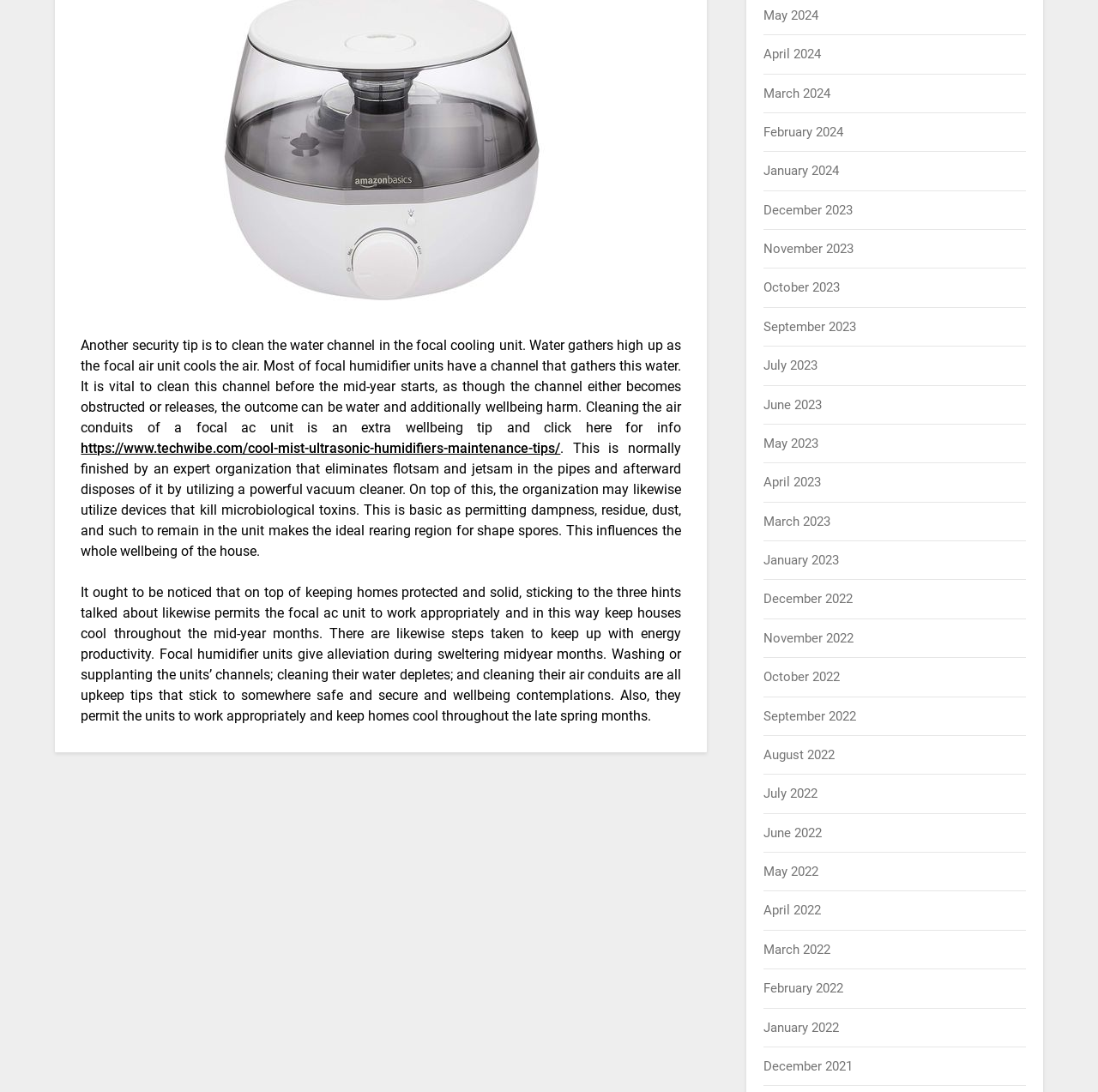Using the description "February 2024", locate and provide the bounding box of the UI element.

[0.696, 0.114, 0.768, 0.128]